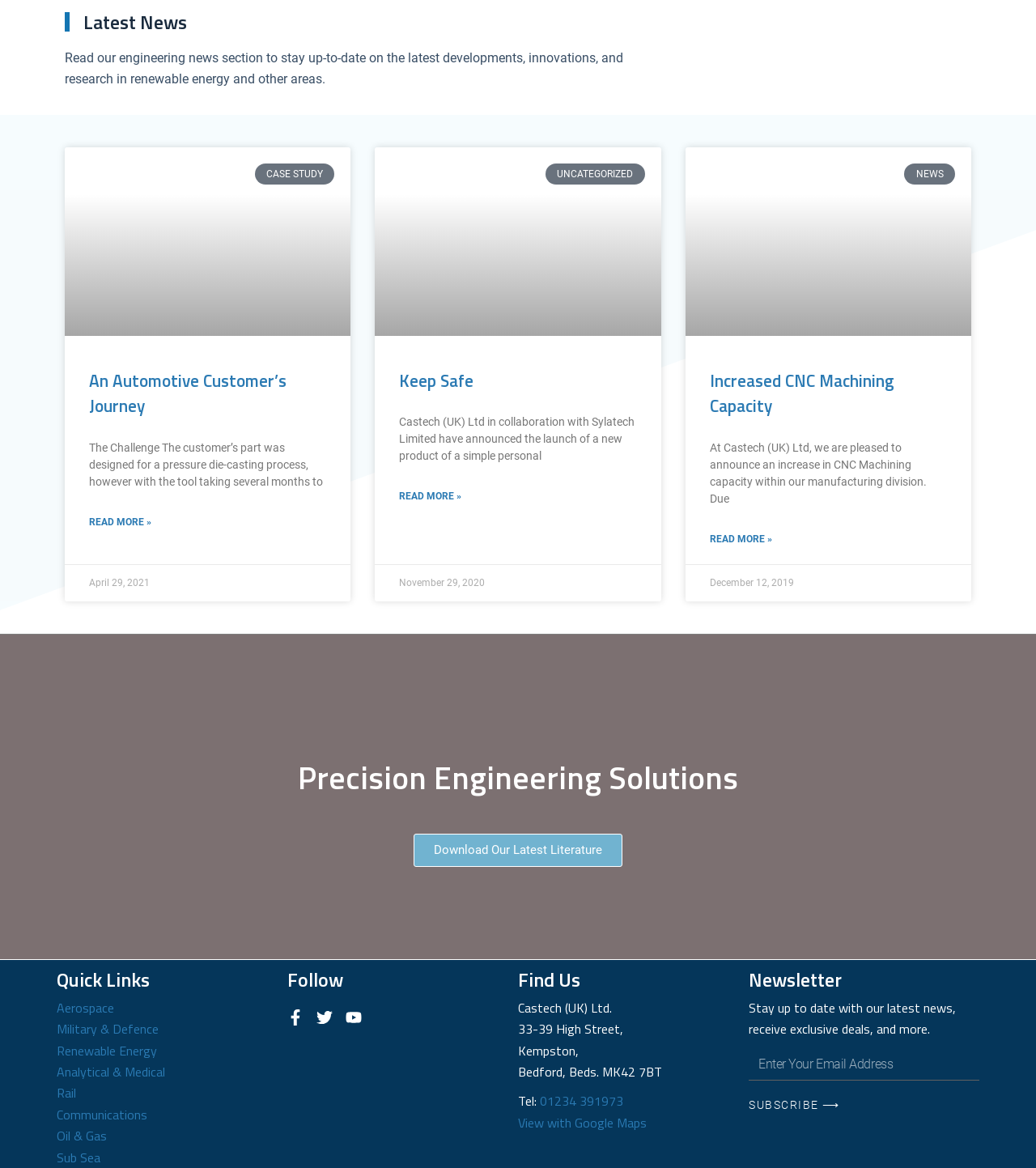What can be done with the 'Enter Your Email Address' textbox?
We need a detailed and exhaustive answer to the question. Please elaborate.

The textbox is labeled 'Enter Your Email Address' and is accompanied by a 'SUBSCRIBE' button, indicating that it is used to subscribe to the newsletter.